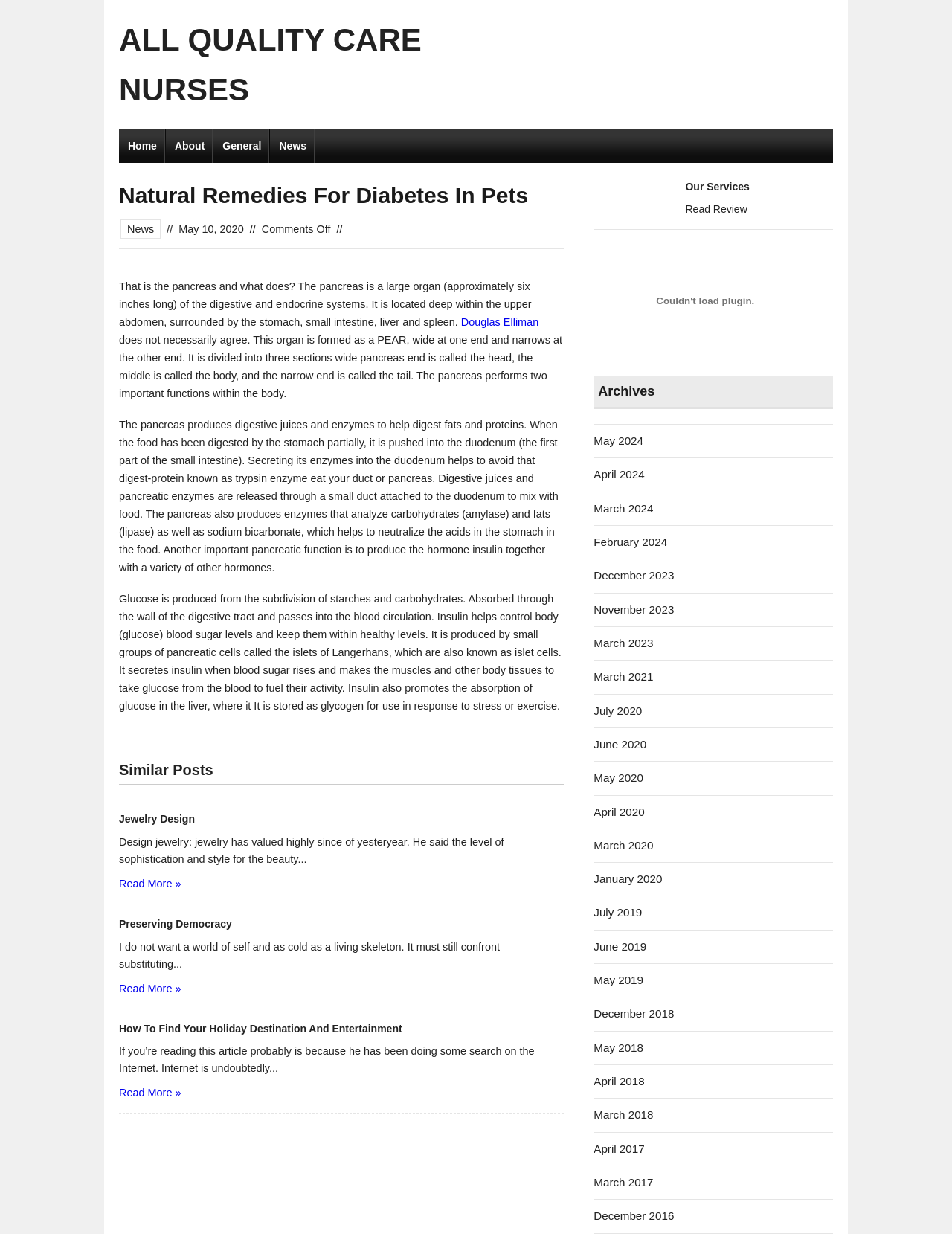What is the name of the hormone produced by the pancreas?
Please analyze the image and answer the question with as much detail as possible.

The webpage states that the pancreas produces the hormone insulin, which helps control body blood sugar levels and keep them within healthy levels.